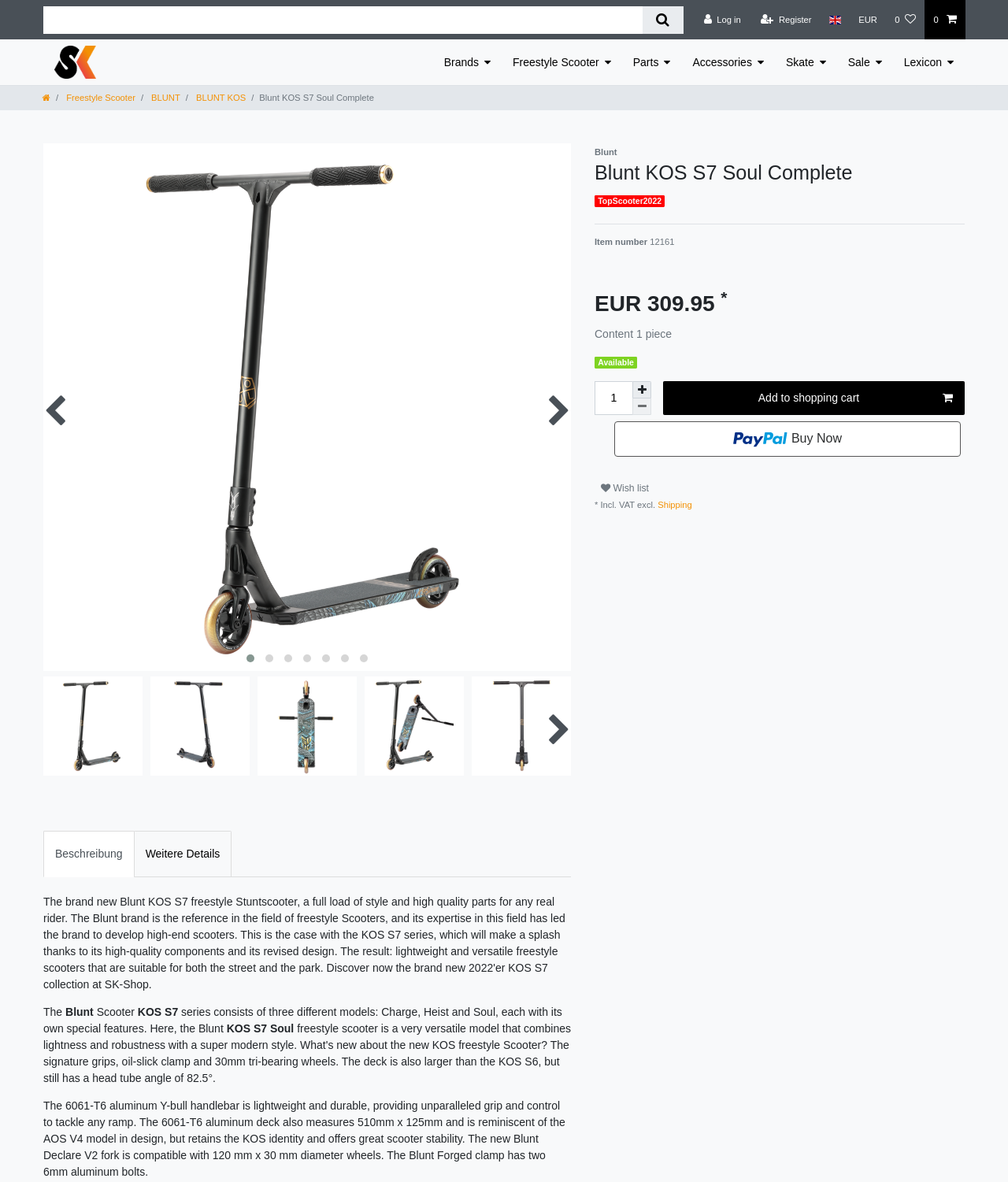What is the size of the deck?
Answer the question in as much detail as possible.

I found the size of the deck by reading the text 'The 6061-T6 aluminum deck also measures 510mm x 125mm...' which provides the dimensions of the deck.